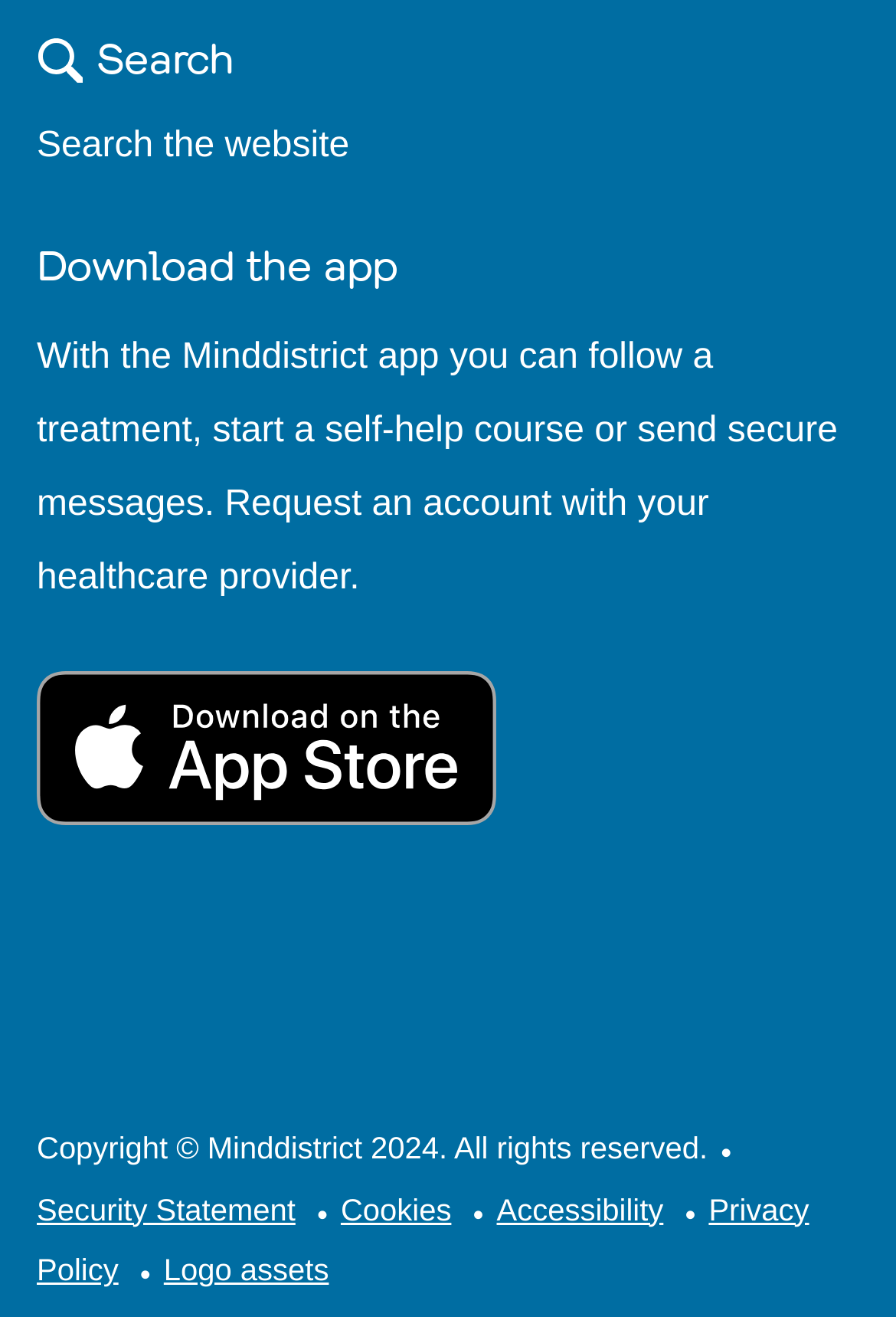Find and provide the bounding box coordinates for the UI element described here: "title="Minddistrict on Linkedin"". The coordinates should be given as four float numbers between 0 and 1: [left, top, right, bottom].

[0.041, 0.773, 0.103, 0.829]